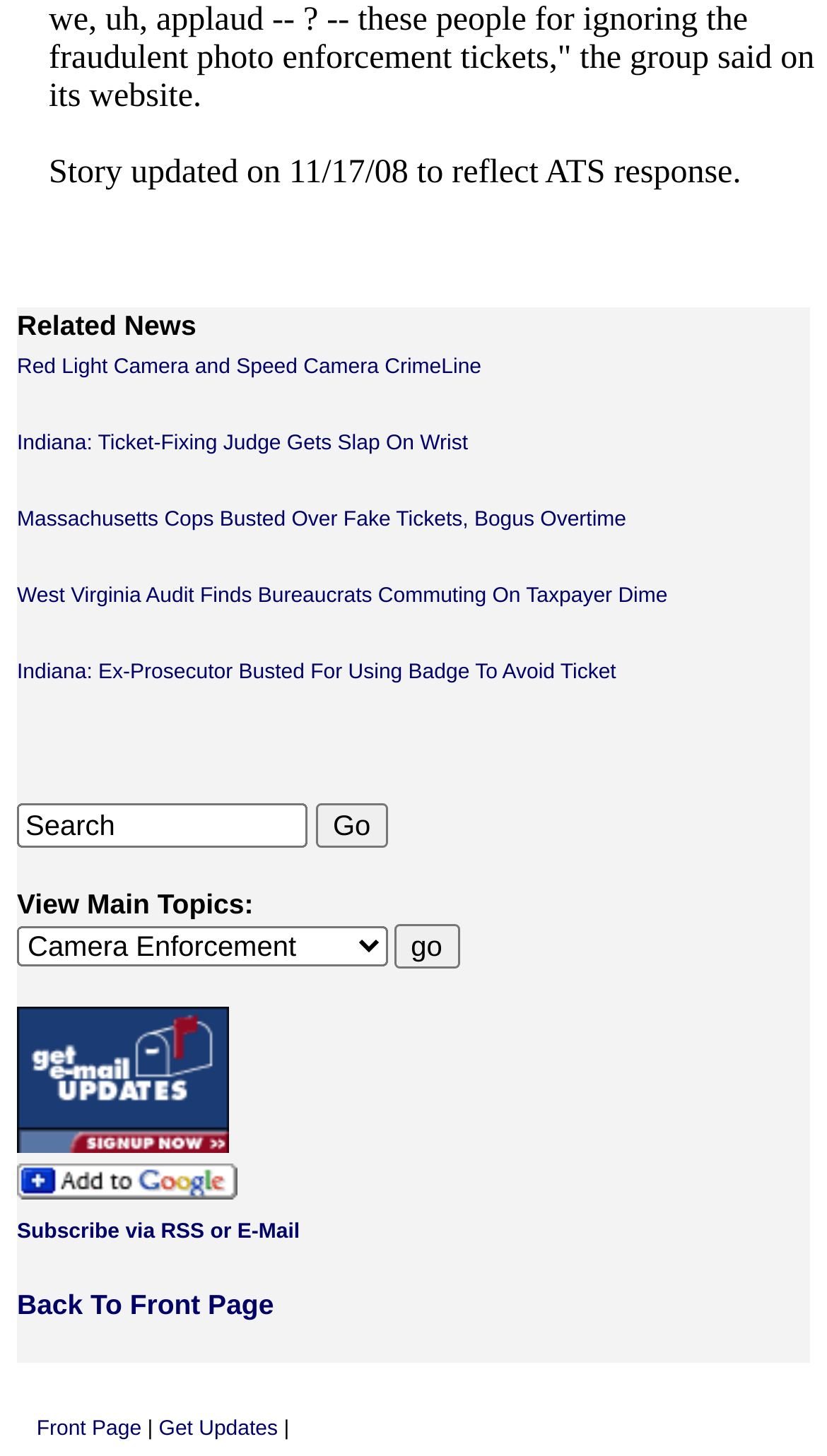What is the purpose of the textbox? Refer to the image and provide a one-word or short phrase answer.

Search